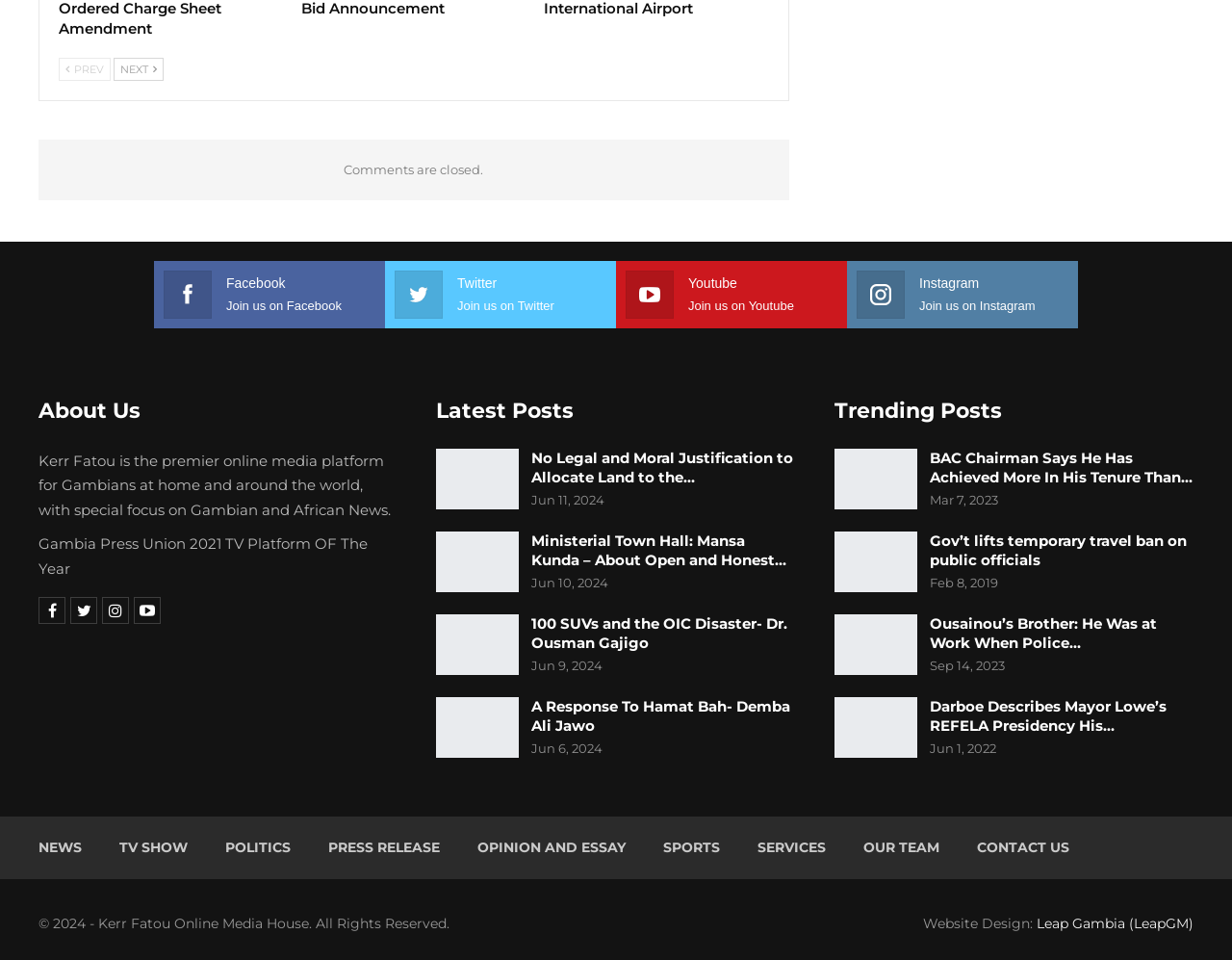Given the element description Politics, identify the bounding box coordinates for the UI element on the webpage screenshot. The format should be (top-left x, top-left y, bottom-right x, bottom-right y), with values between 0 and 1.

[0.183, 0.873, 0.236, 0.892]